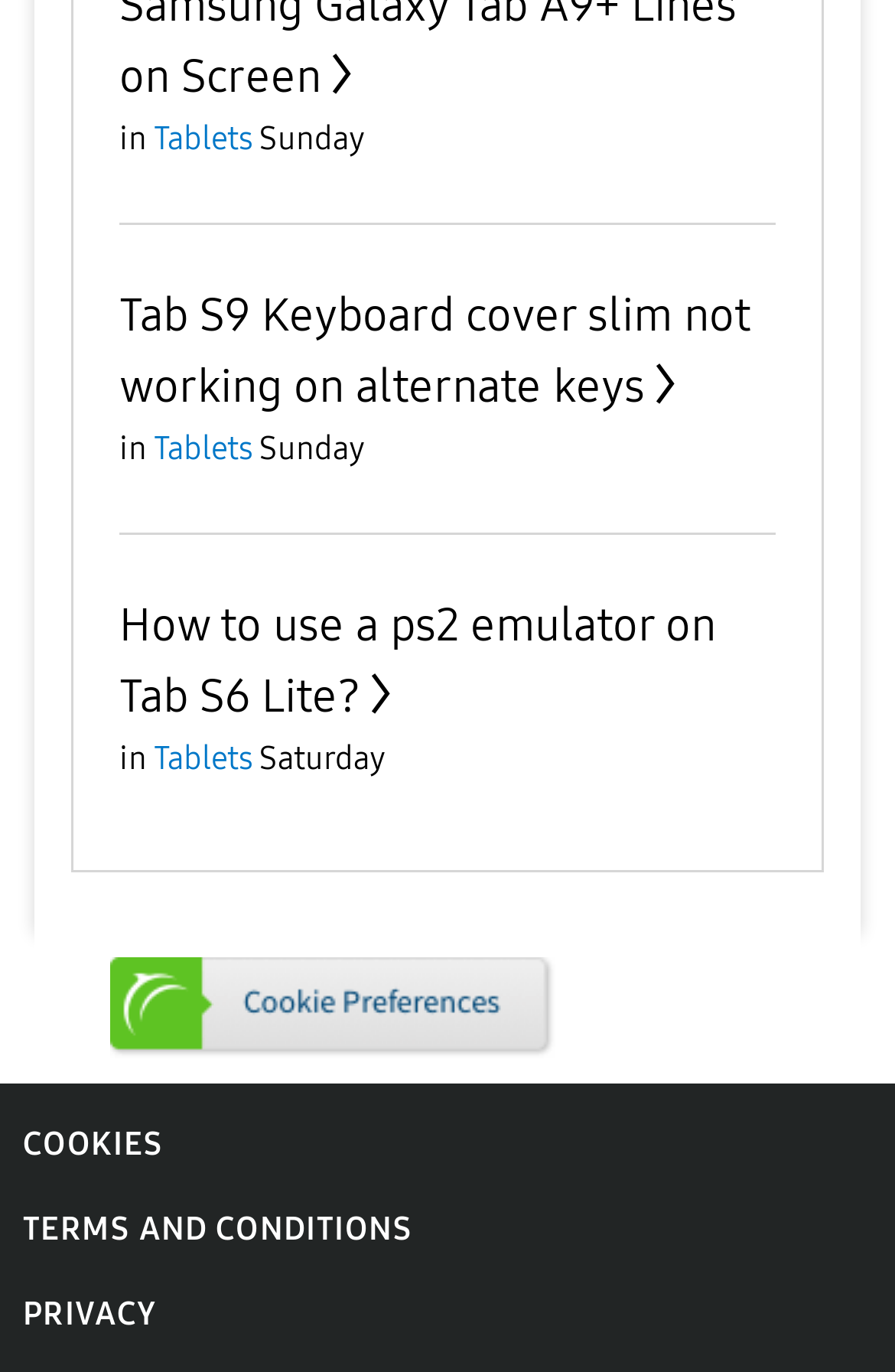Bounding box coordinates should be provided in the format (top-left x, top-left y, bottom-right x, bottom-right y) with all values between 0 and 1. Identify the bounding box for this UI element: Terms and Conditions

[0.026, 0.882, 0.462, 0.91]